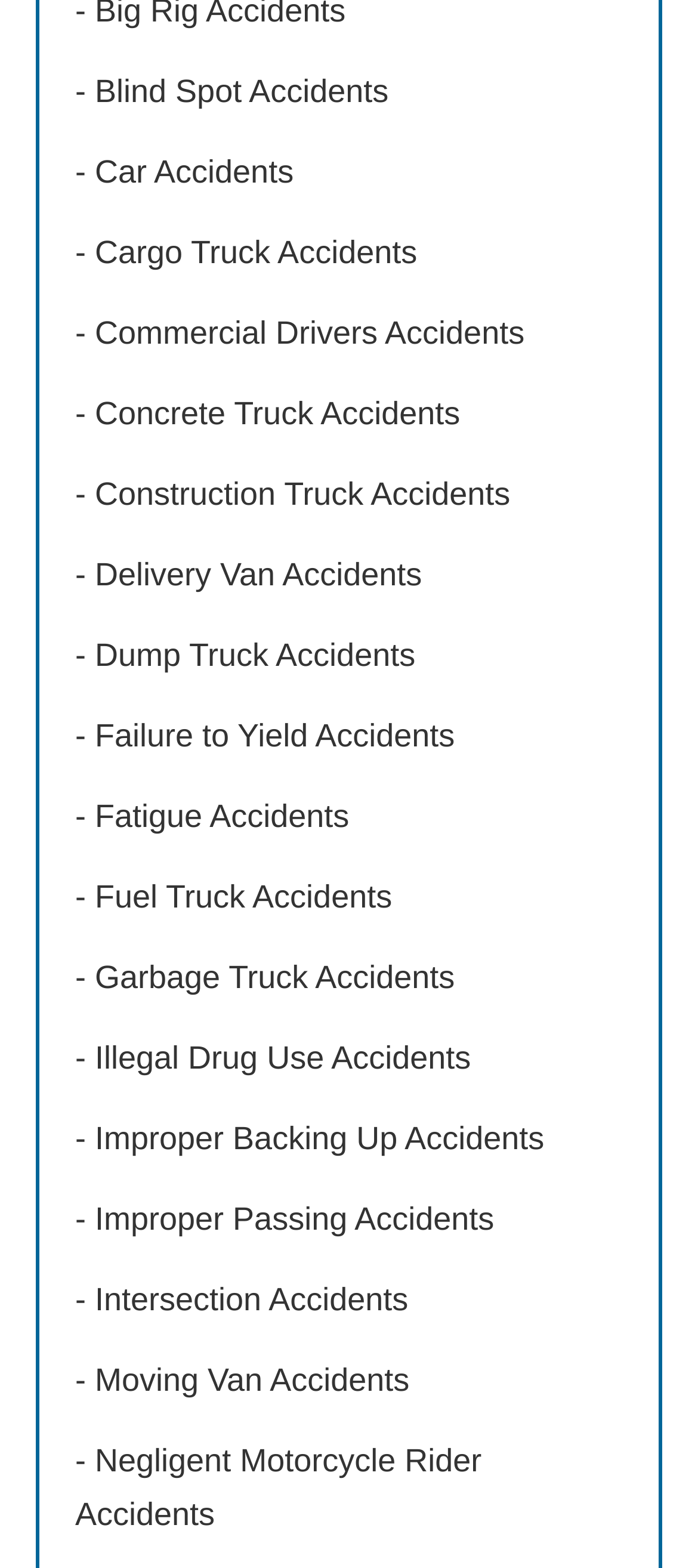Please pinpoint the bounding box coordinates for the region I should click to adhere to this instruction: "Read about 'Concrete Truck Accidents'".

[0.108, 0.252, 0.659, 0.275]